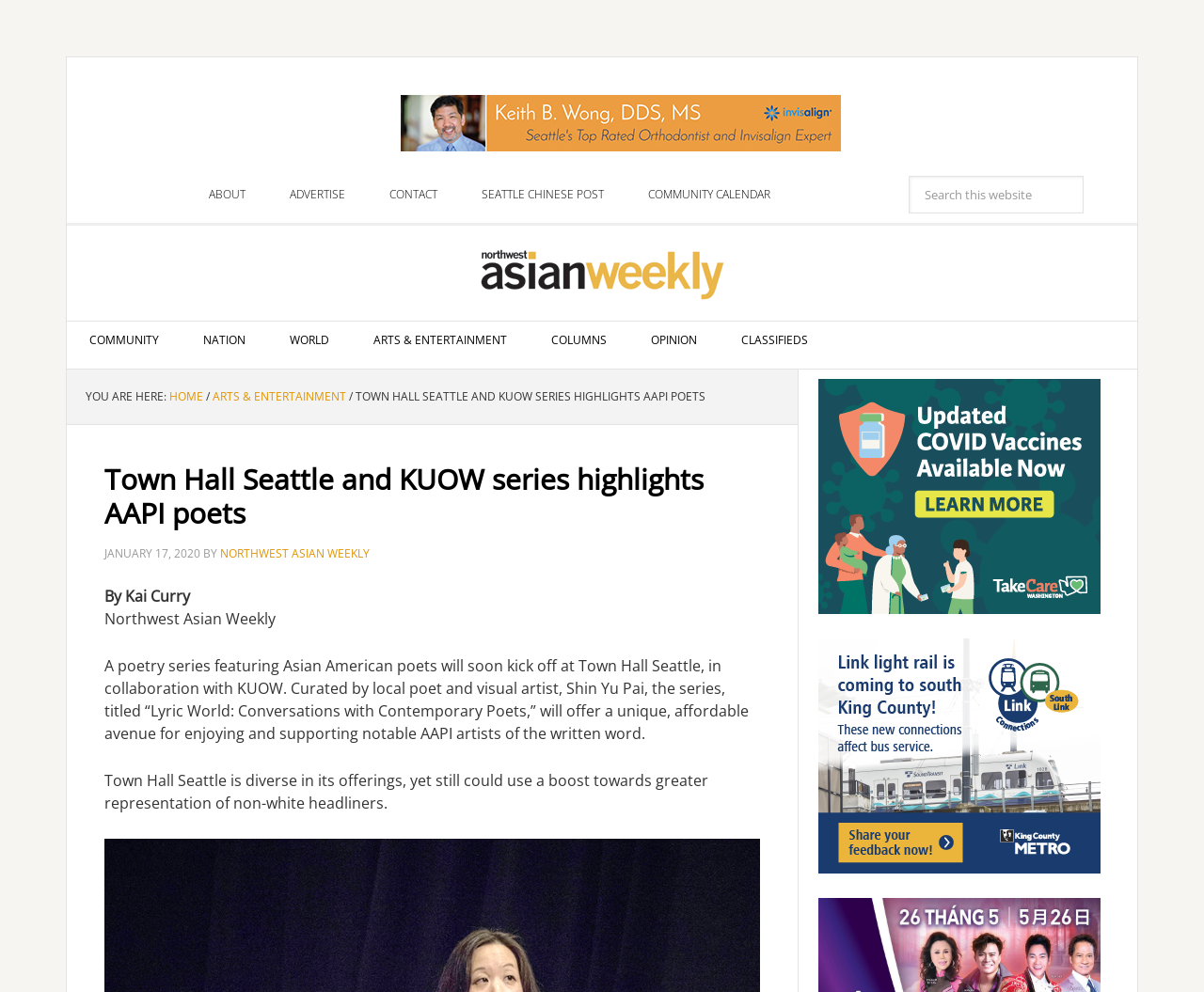Given the webpage screenshot and the description, determine the bounding box coordinates (top-left x, top-left y, bottom-right x, bottom-right y) that define the location of the UI element matching this description: Tipo

None